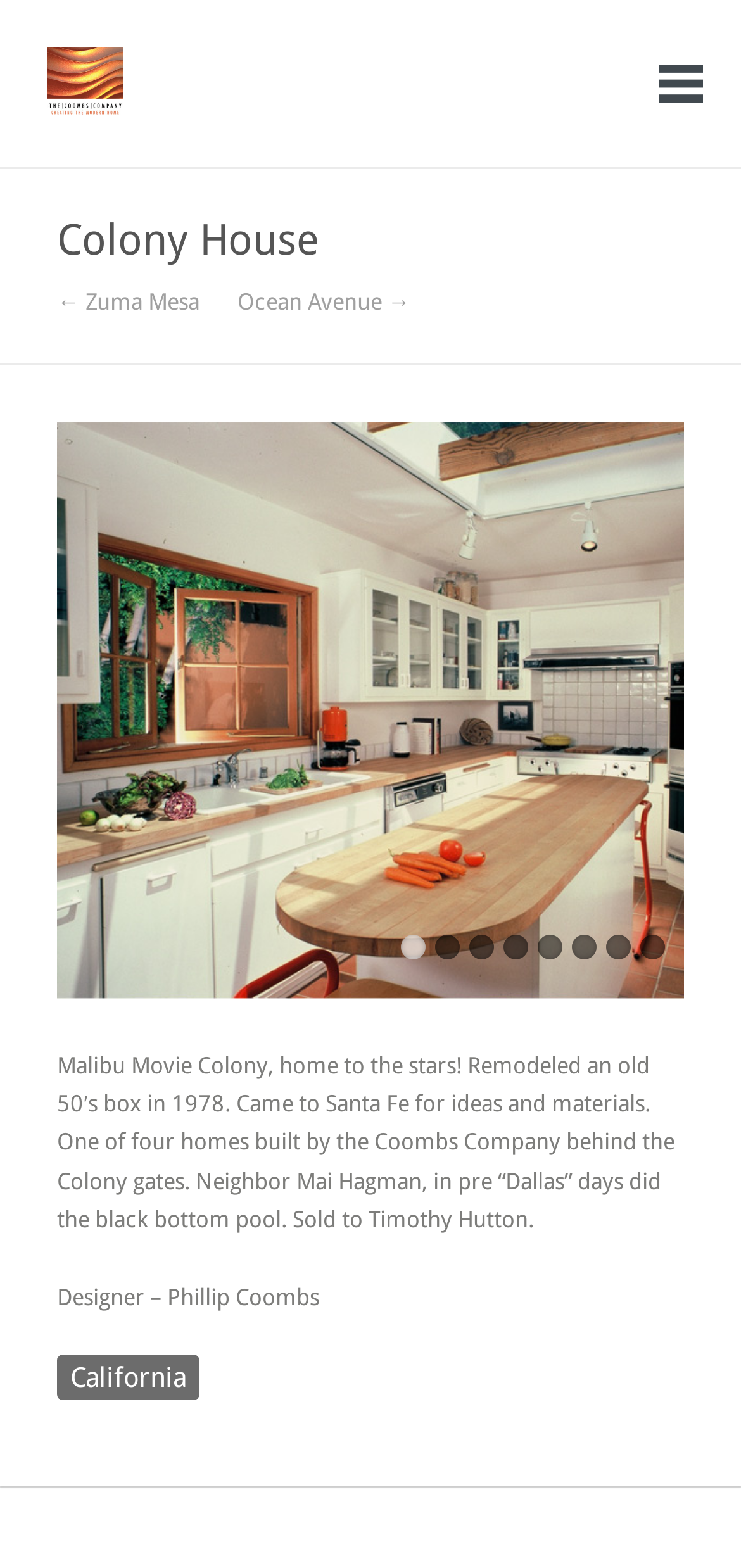Determine the bounding box coordinates in the format (top-left x, top-left y, bottom-right x, bottom-right y). Ensure all values are floating point numbers between 0 and 1. Identify the bounding box of the UI element described by: 1

[0.541, 0.596, 0.575, 0.611]